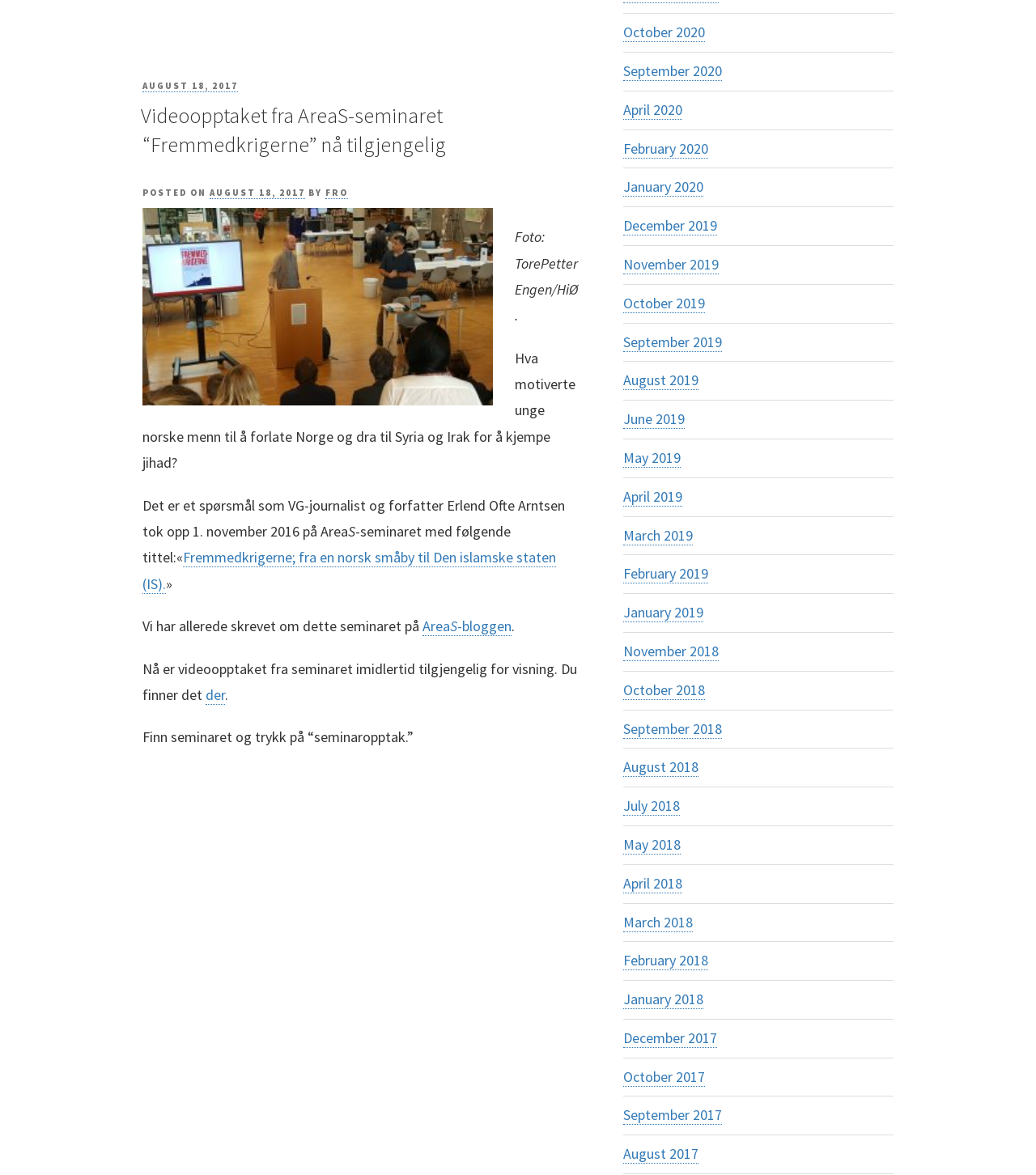Determine the bounding box coordinates for the region that must be clicked to execute the following instruction: "Check the latest news".

None